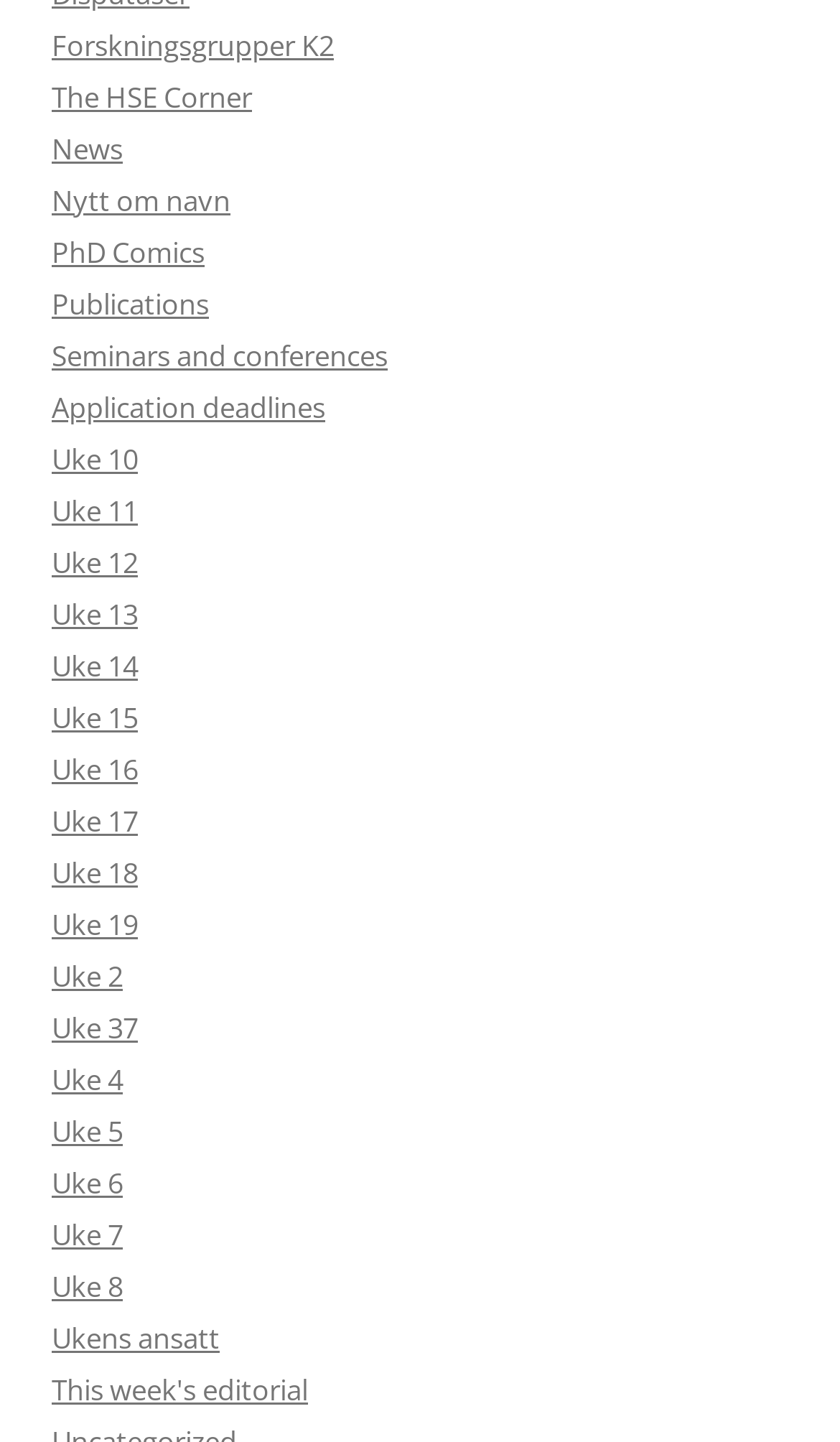Respond to the question below with a single word or phrase:
What is the first link on the webpage?

Forskningsgrupper K2